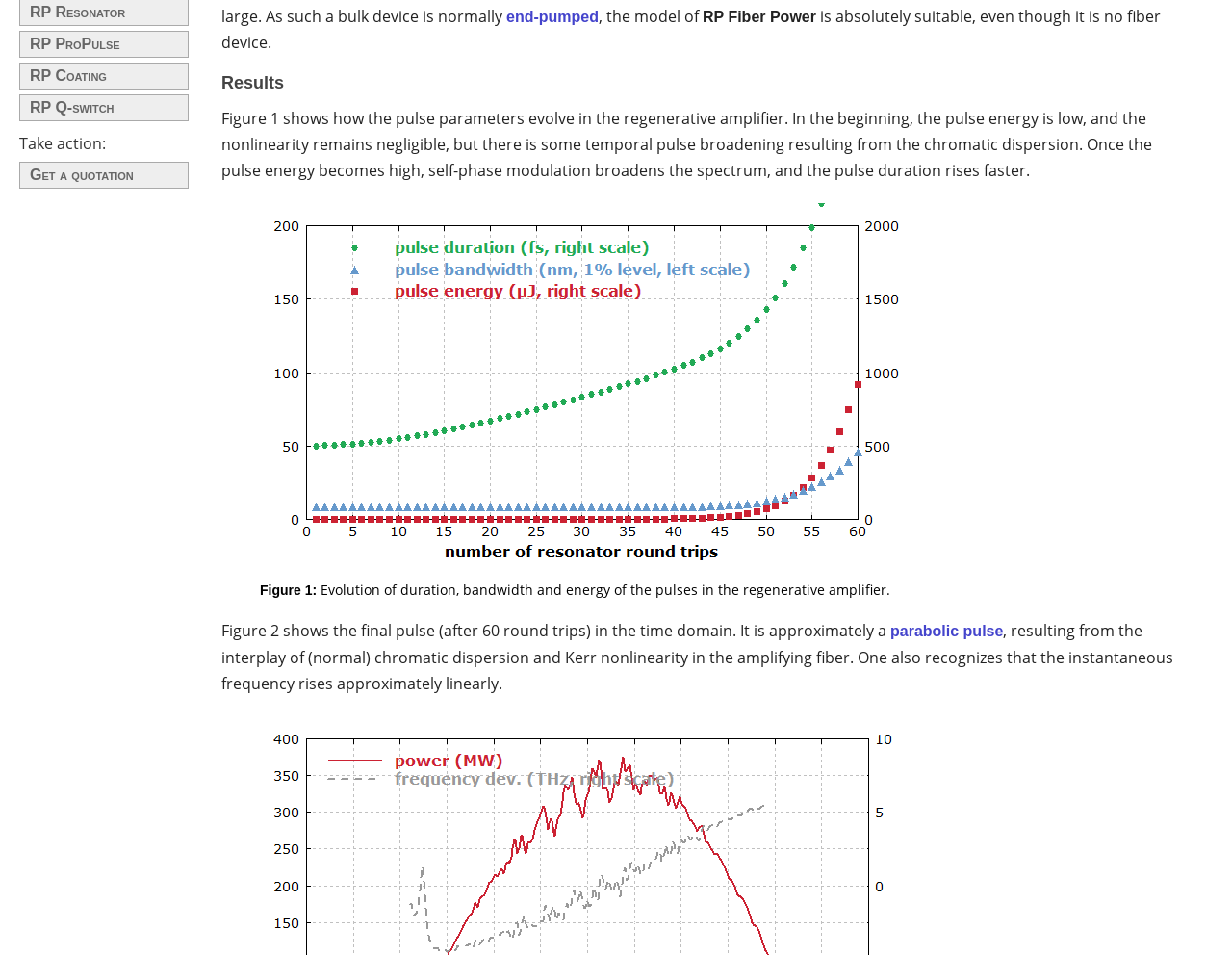Identify the coordinates of the bounding box for the element described below: "aria-label="Submit"". Return the coordinates as four float numbers between 0 and 1: [left, top, right, bottom].

None